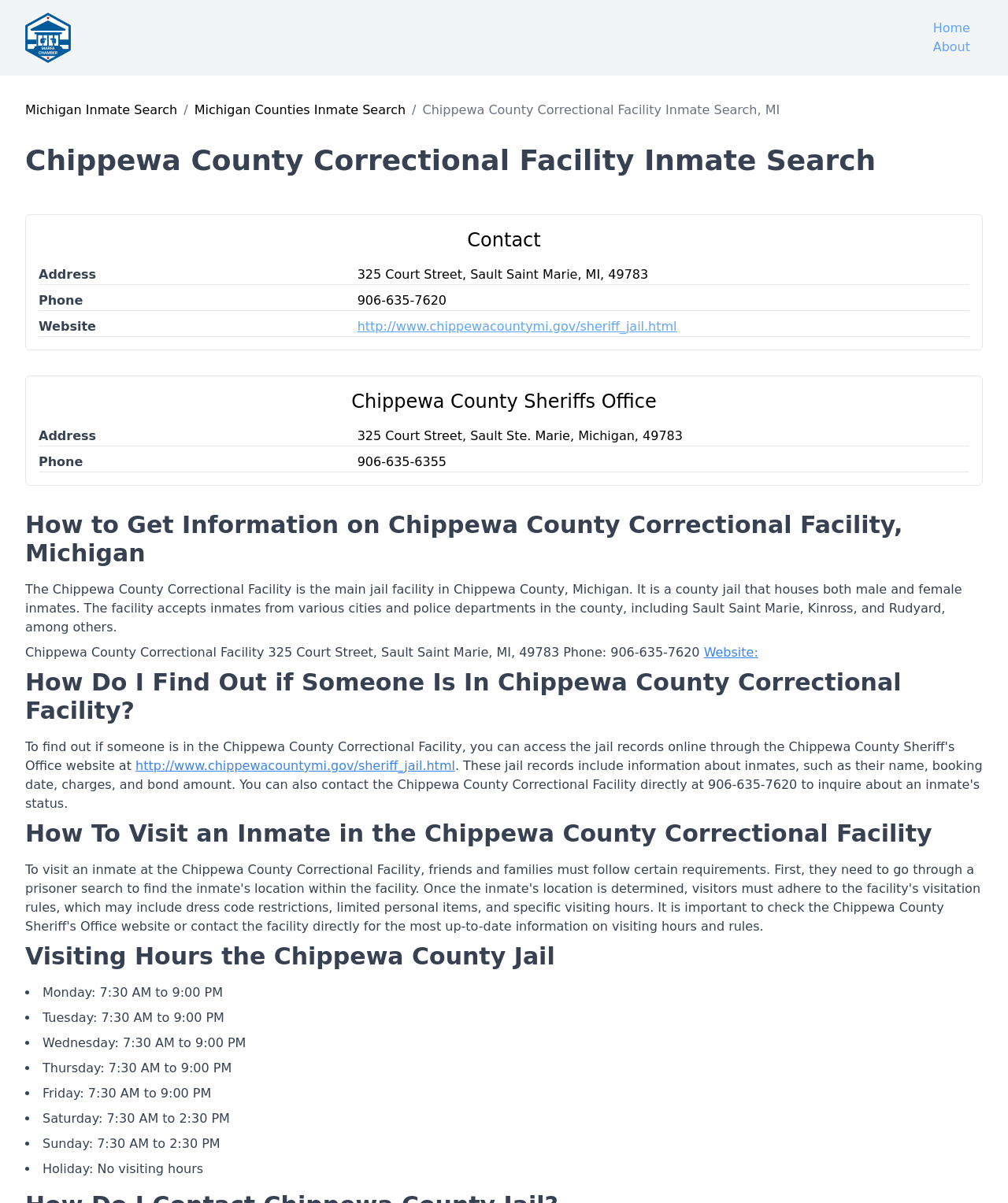Examine the screenshot and answer the question in as much detail as possible: What is the phone number of Chippewa County Sheriffs Office?

I found the phone number by looking at the 'Phone' section under the 'Chippewa County Sheriffs Office' heading, which provides the phone number of the office.